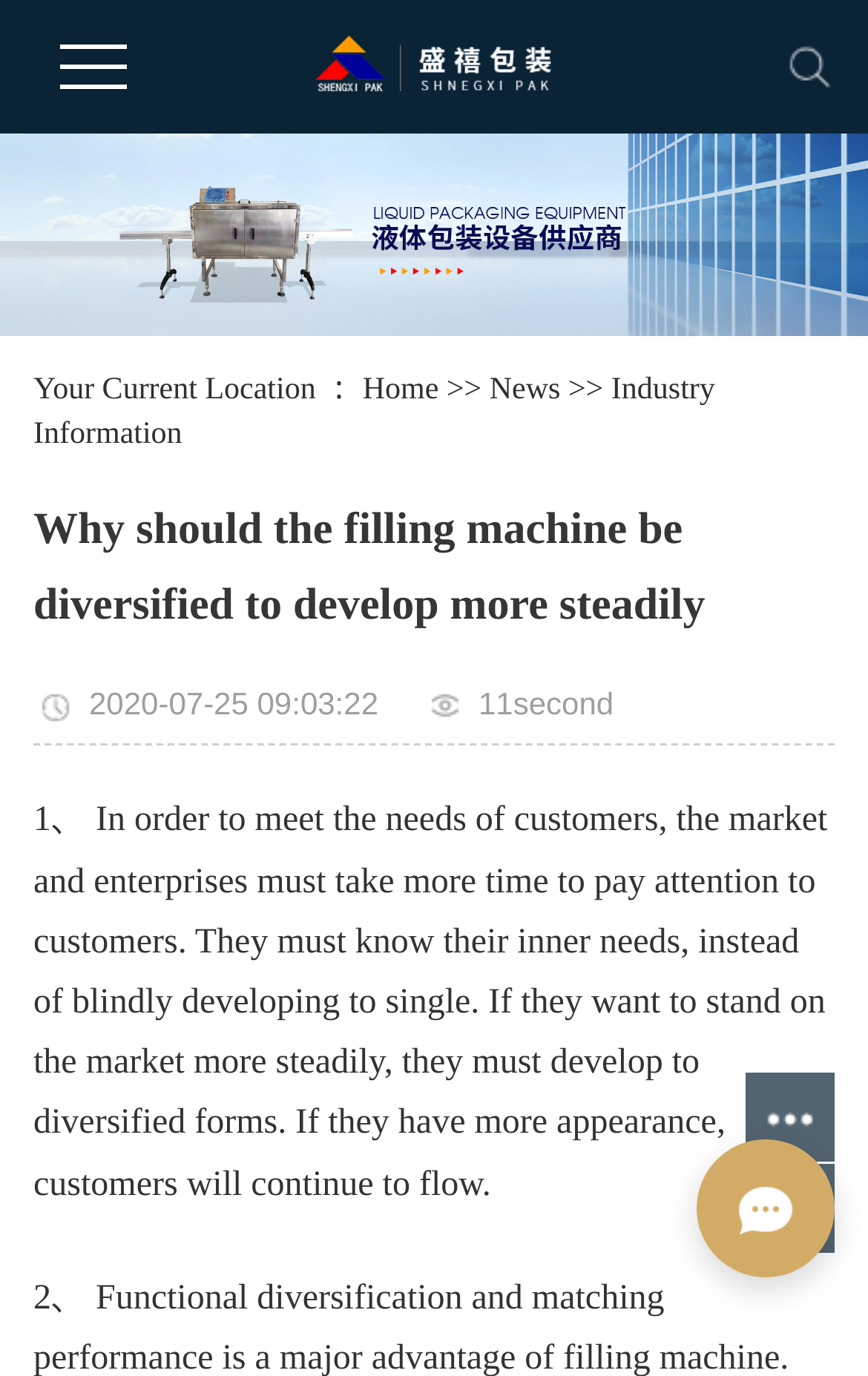Respond concisely with one word or phrase to the following query:
How many seconds did it take to read the article?

11 seconds